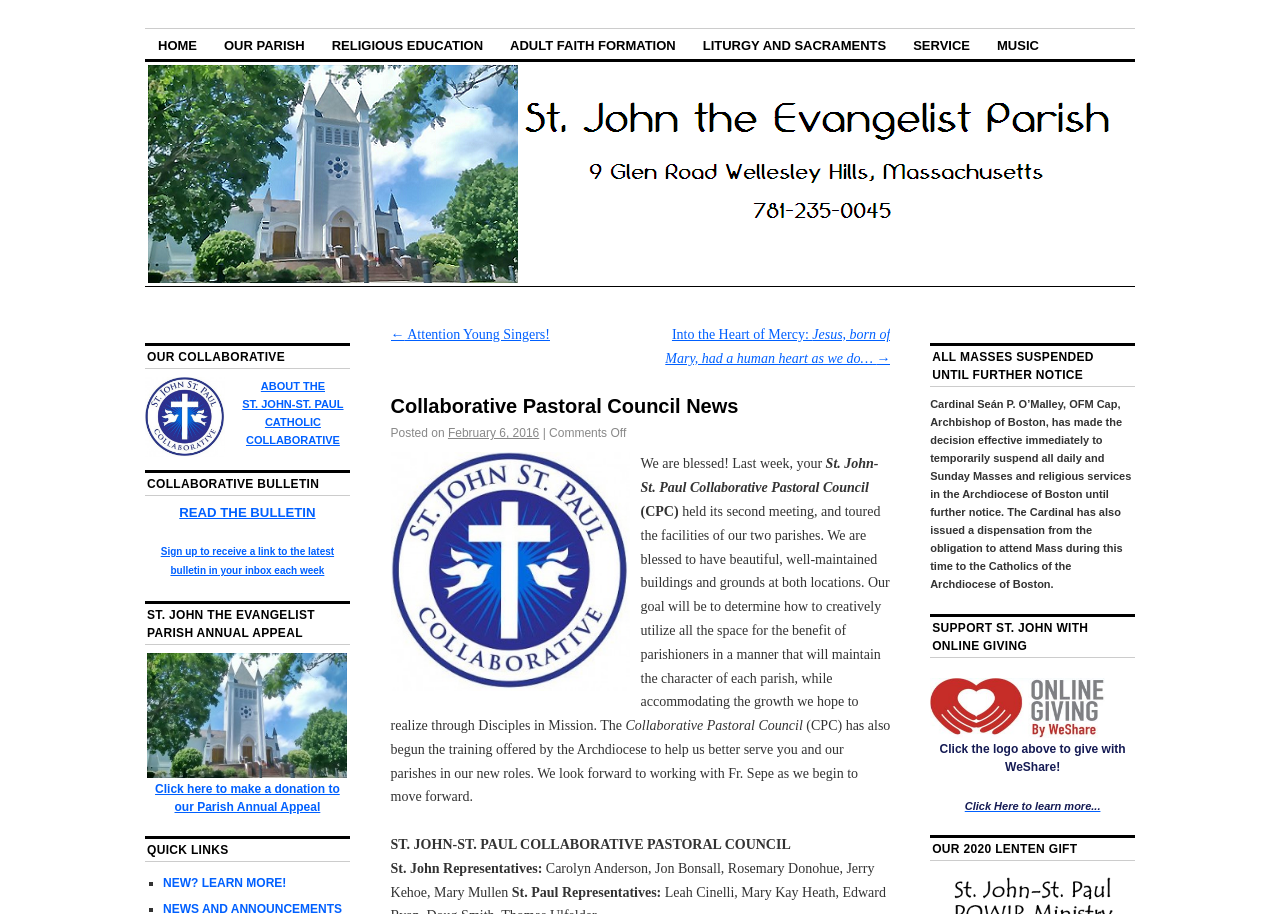Please identify the bounding box coordinates of the element's region that should be clicked to execute the following instruction: "Make a donation to the Parish Annual Appeal". The bounding box coordinates must be four float numbers between 0 and 1, i.e., [left, top, right, bottom].

[0.121, 0.855, 0.265, 0.89]